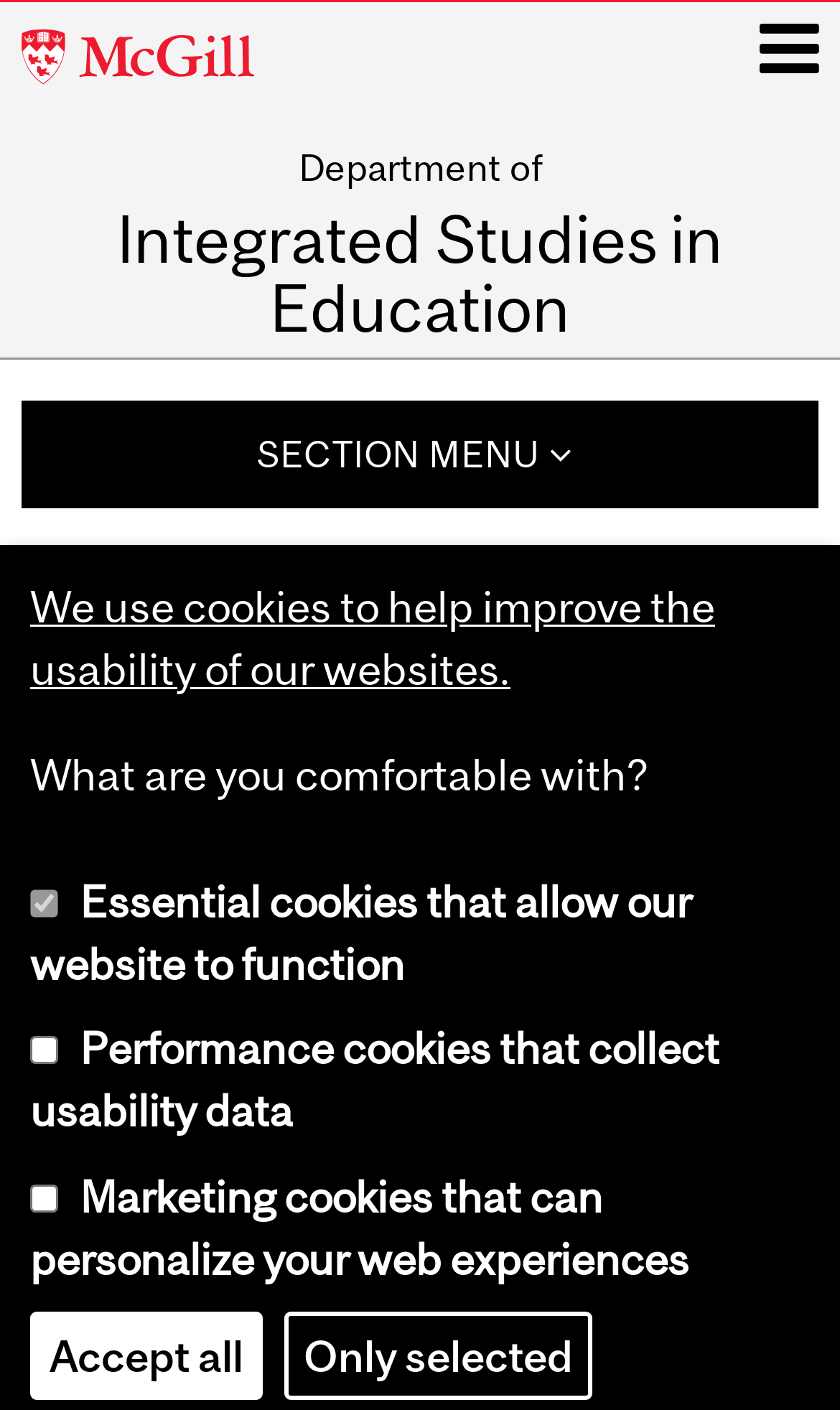Determine the bounding box coordinates for the HTML element mentioned in the following description: "Accept all". The coordinates should be a list of four floats ranging from 0 to 1, represented as [left, top, right, bottom].

[0.036, 0.93, 0.313, 0.993]